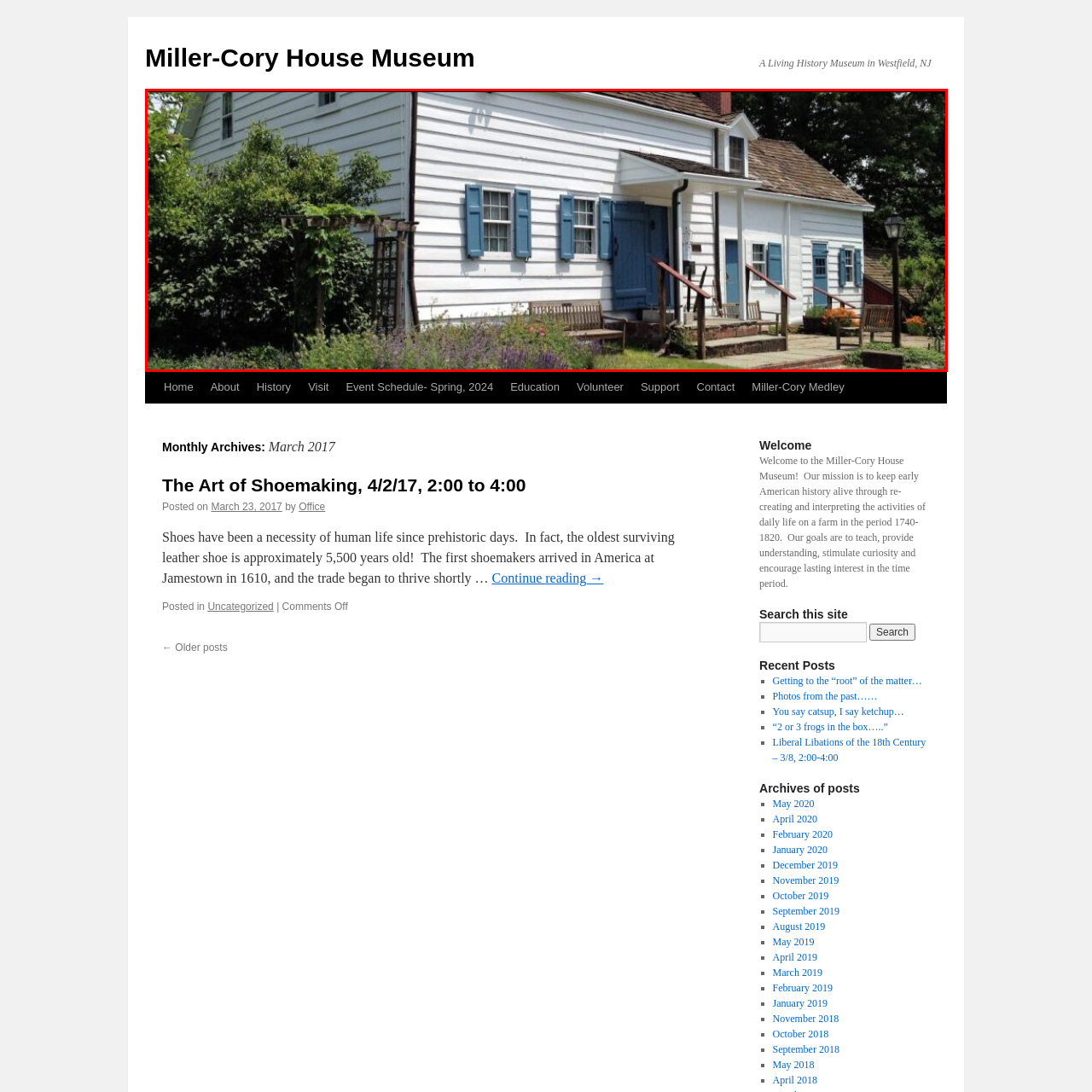Give a detailed account of the scene depicted in the image inside the red rectangle.

This image showcases the historic Miller-Cory House Museum, located in Westfield, New Jersey. The structure features classic colonial architecture, characterized by its white wooden exterior and charming blue shutters adorning the windows. The entrance boasts a prominent blue door, which invites visitors to explore the rich history housed within. 

Flanking the building, verdant foliage and blooming flowers add a vibrant touch, enhancing the picturesque setting. Alongside the front path, several wooden benches provide a welcoming space for visitors to relax and appreciate the serene surroundings. A vintage-style lamp post stands nearby, contributing to the museum's timeless ambiance, which reflects the early American period it seeks to preserve and celebrate.